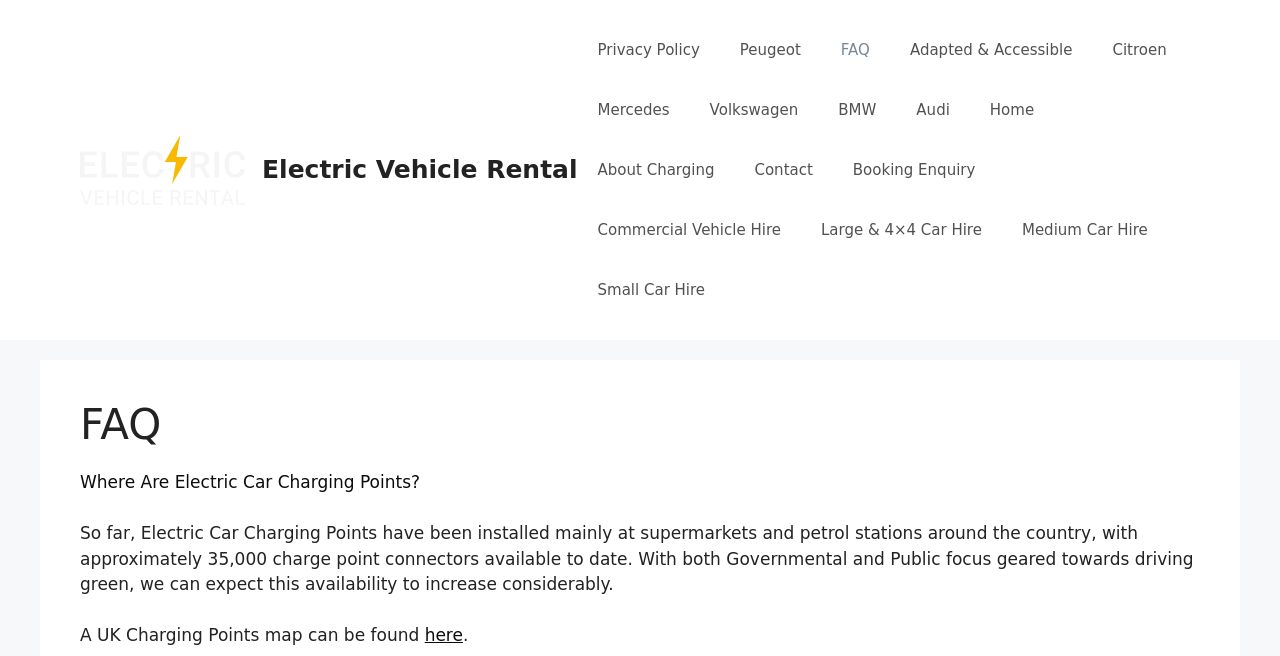Generate a thorough explanation of the webpage's elements.

The webpage is about Electric Vehicle Rental, specifically a FAQ section. At the top, there is a banner that spans the entire width of the page, containing a link to "Electric Vehicle Rental" with an accompanying image. Below the banner, there is a primary navigation menu that takes up most of the width of the page, containing links to various pages such as "Privacy Policy", "Peugeot", "FAQ", and others.

On the left side of the page, there is a heading that reads "FAQ". Below the heading, there is a section that answers a question about where electric car charging points are located. The answer is a block of text that explains that charging points have been installed at supermarkets and petrol stations, with a total of around 35,000 charge point connectors available. The text also mentions that the availability of charging points is expected to increase.

To the right of the answer, there is a link to a UK Charging Points map. The link is labeled "here". Overall, the webpage has a simple and organized layout, with clear headings and concise text.